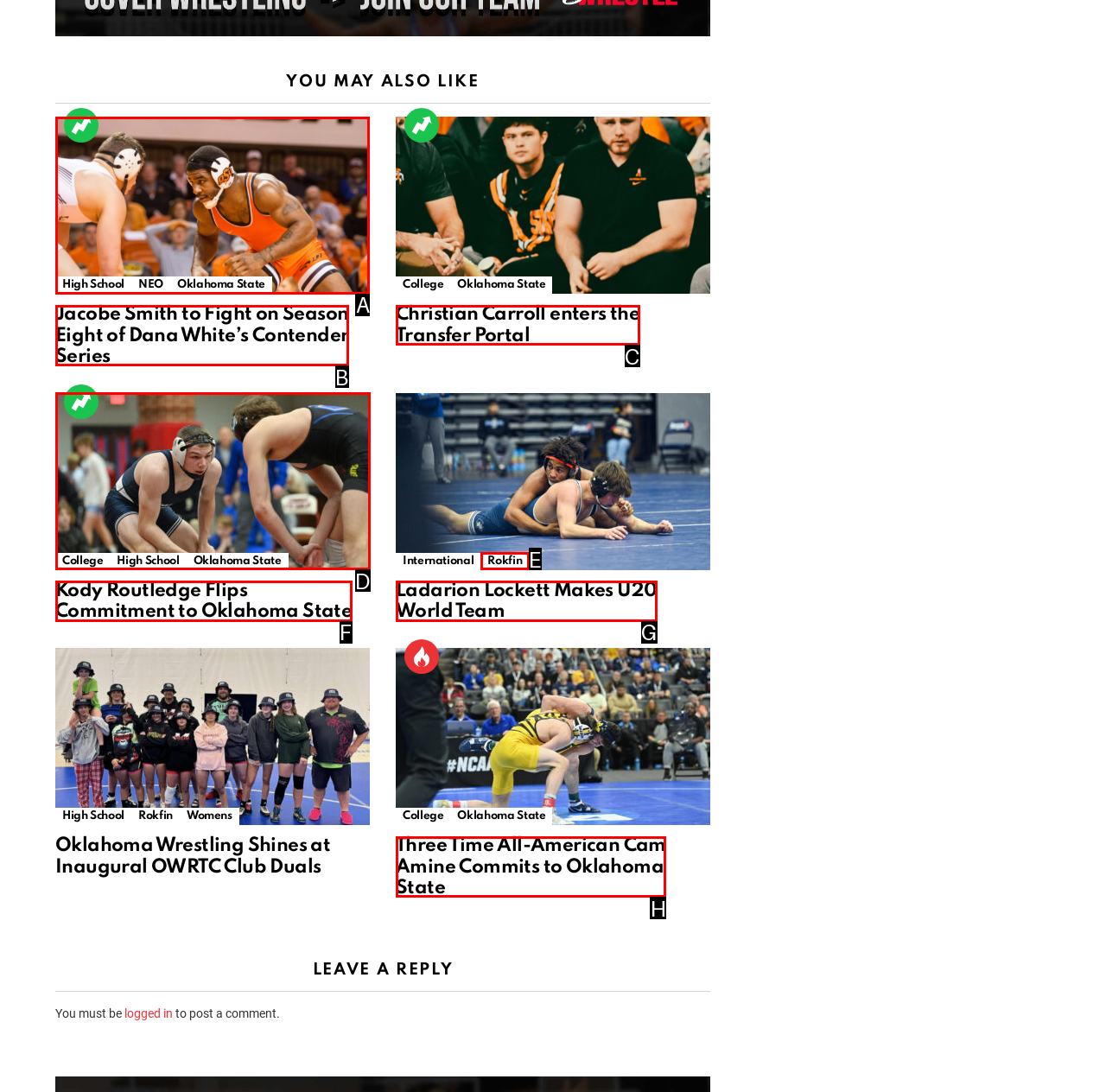Determine which element should be clicked for this task: Click on the link 'Jacobe Smith to Fight on Season Eight of Dana White’s Contender Series'
Answer with the letter of the selected option.

A